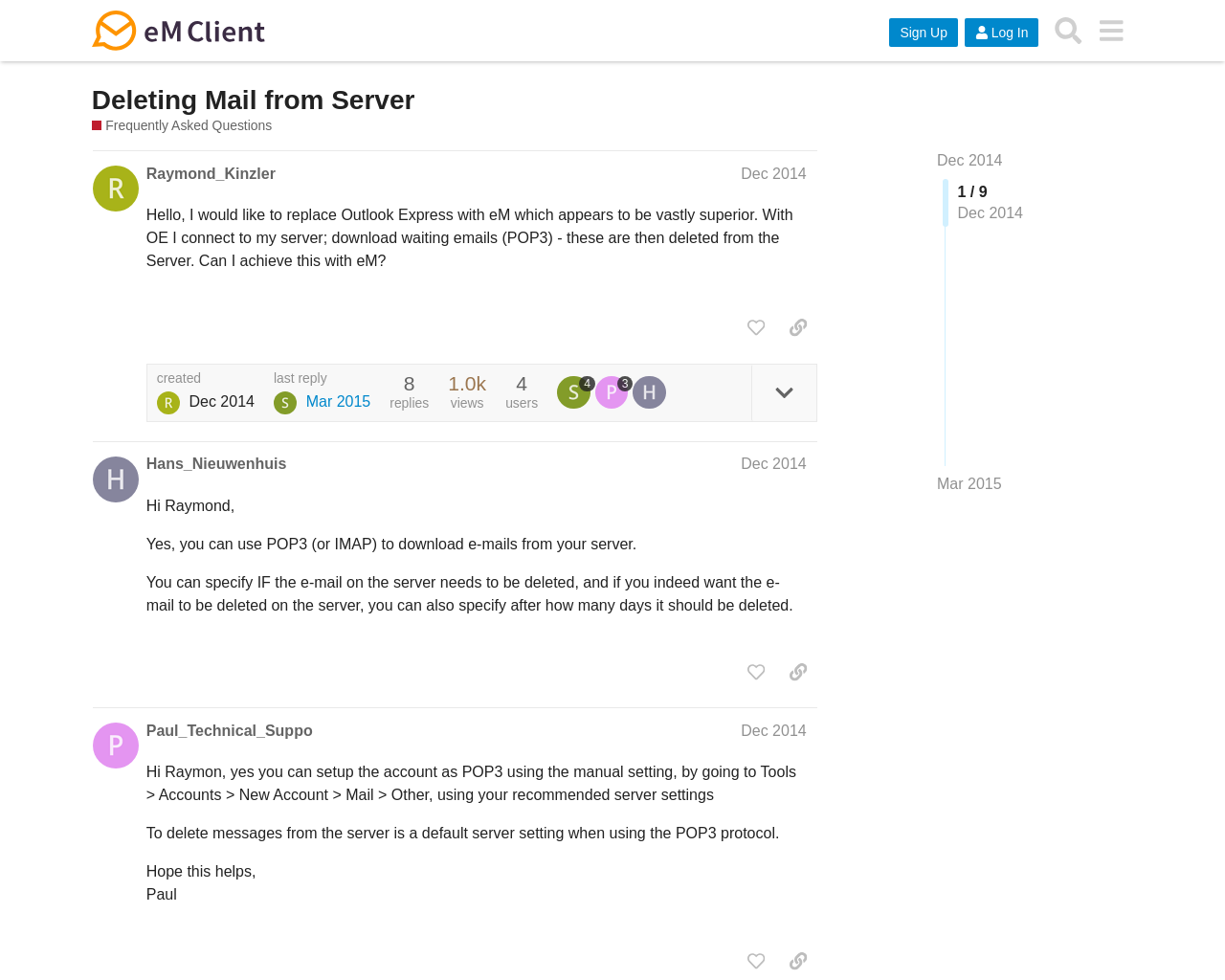Please answer the following question using a single word or phrase: 
How many replies are there to the first post?

8